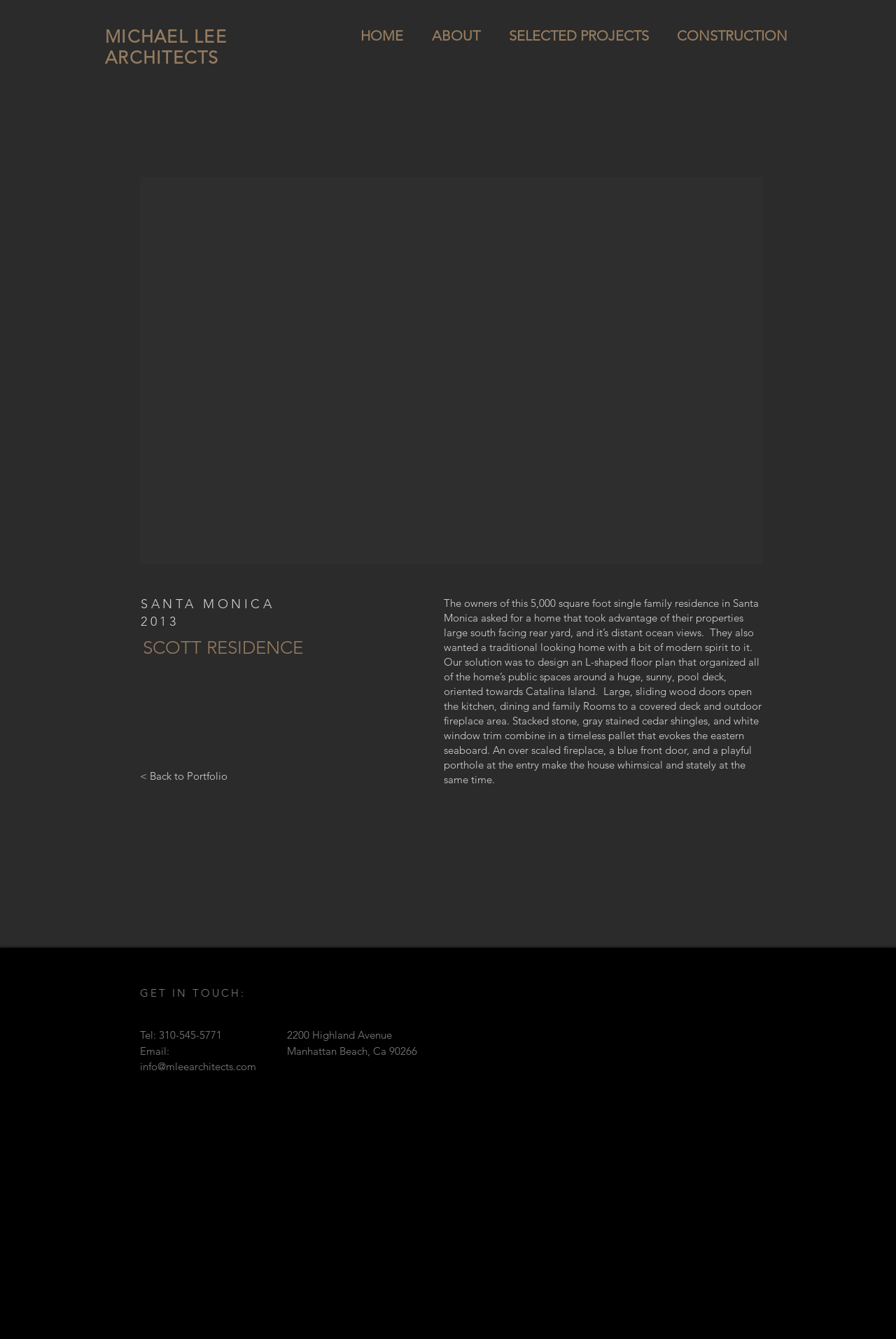Bounding box coordinates must be specified in the format (top-left x, top-left y, bottom-right x, bottom-right y). All values should be floating point numbers between 0 and 1. What are the bounding box coordinates of the UI element described as: info@mleearchitects.com

[0.156, 0.791, 0.286, 0.801]